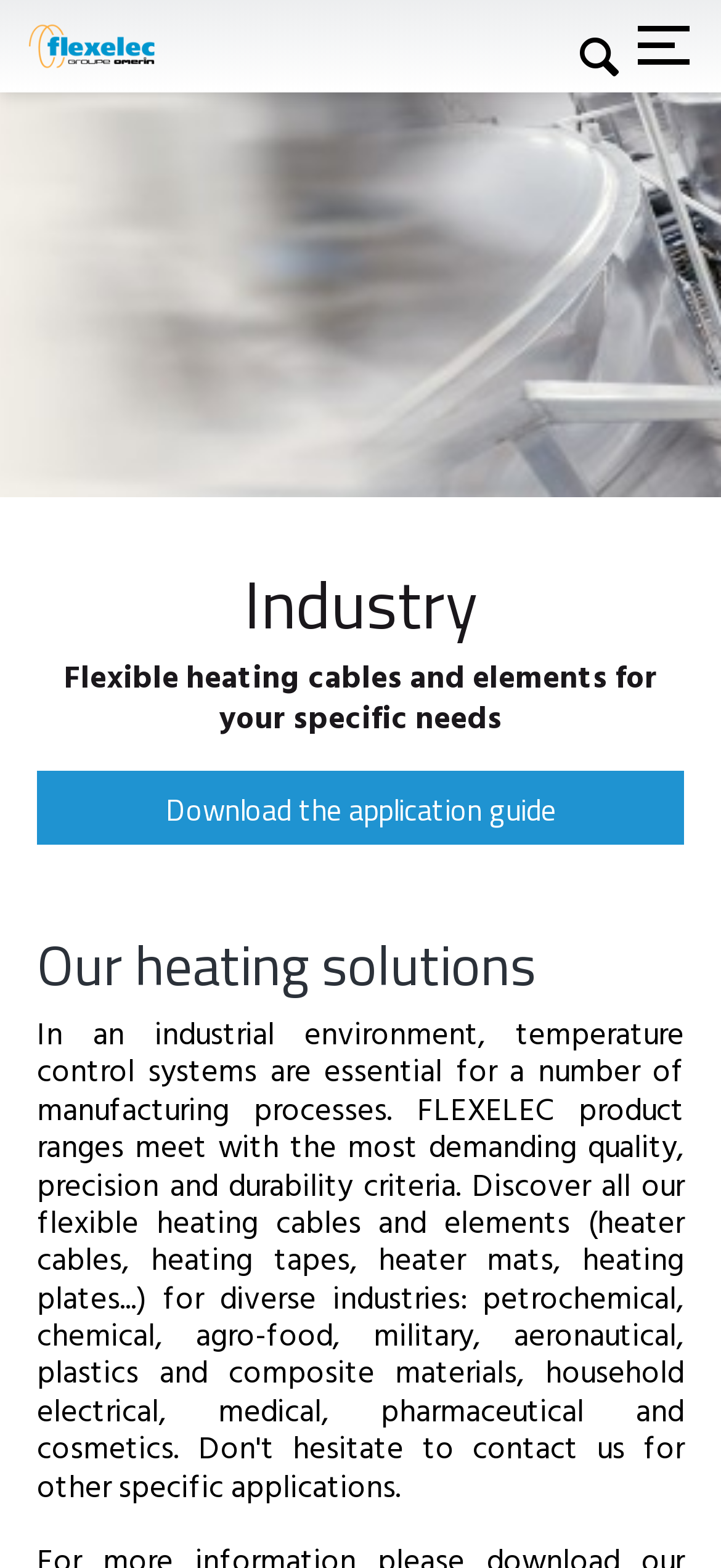What is the text on the search box?
Please provide a single word or phrase based on the screenshot.

Search by brand, reference, key words